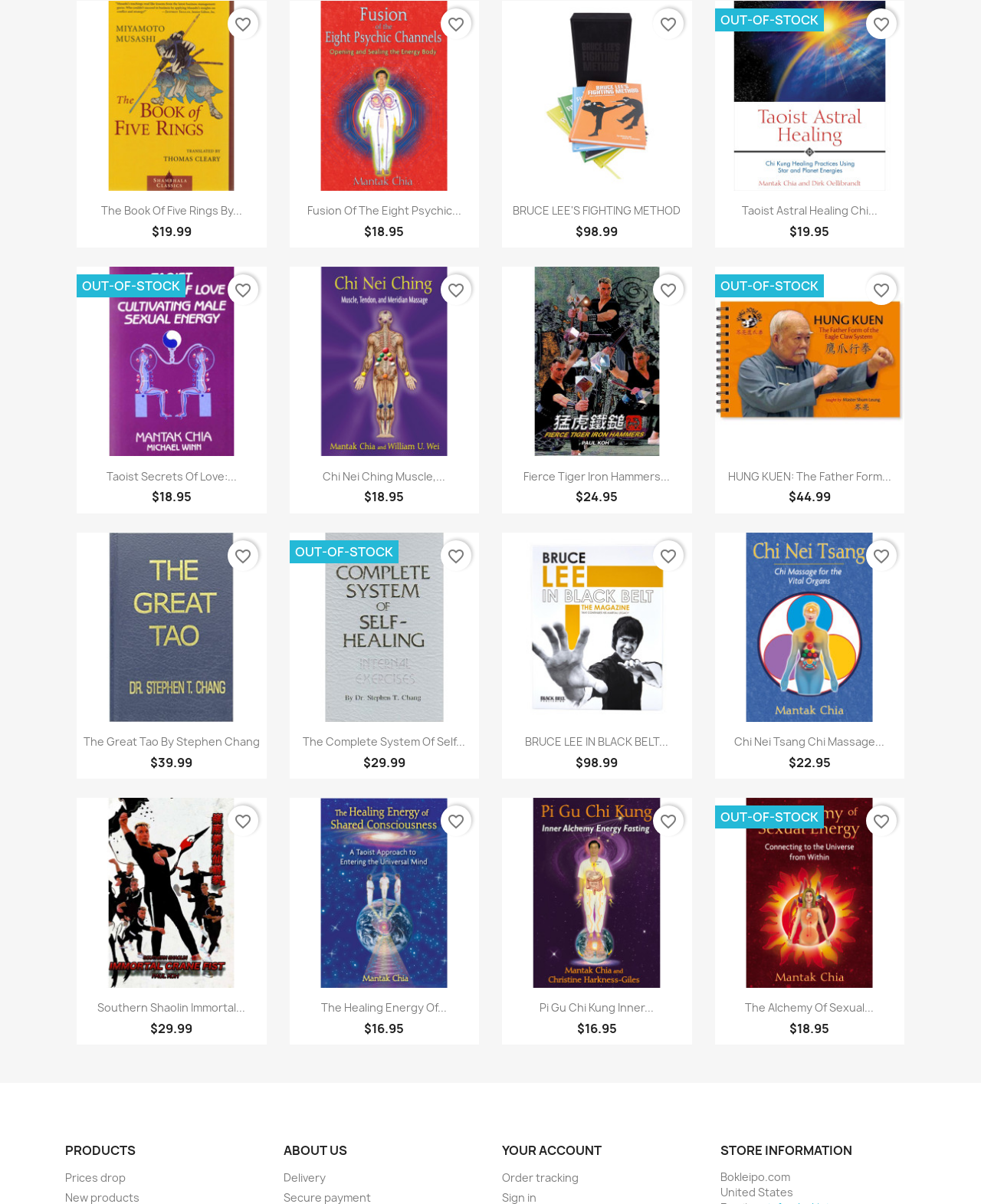Reply to the question with a single word or phrase:
What is the price of the first product?

$19.99